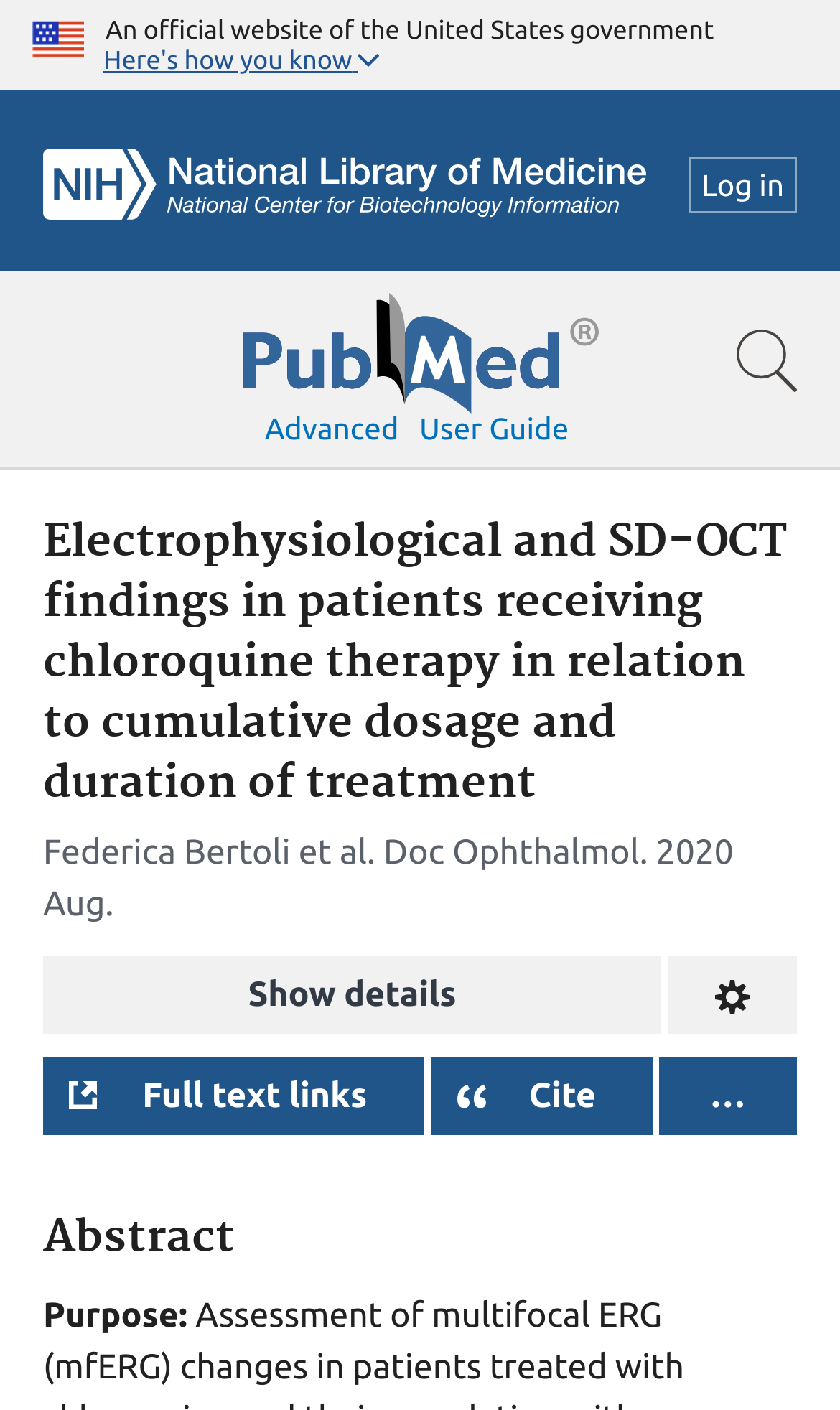Offer a comprehensive description of the webpage’s content and structure.

The webpage appears to be a research article page on the PubMed website. At the top left corner, there is a U.S. flag image, accompanied by a text stating "An official website of the United States government". Next to it, there is a button labeled "Here's how you know" and an NCBI logo.

On the top right corner, there is a log-in link and a search bar that spans the entire width of the page. The search bar contains a PubMed logo and a link to show the search bar. Below the search bar, there are links to "Advanced" search and a "User guide".

The main content of the page is divided into sections. The first section has a heading that displays the title of the research article, "Electrophysiological and SD-OCT findings in patients receiving chloroquine therapy in relation to cumulative dosage and duration of treatment". Below the title, there are author names, including Federica Bertoli et al., and publication information, such as the journal name "Doc Ophthalmol" and the publication date "2020 Aug".

There are several buttons and links in this section, including "Show details", "Change format", "Full text links", and "Cite". The "Cite" button is accompanied by a text that says "Cite" and allows users to open a dialog with citation text in different styles.

The next section is labeled "Abstract" and contains a brief summary of the research article, starting with the phrase "Purpose:".